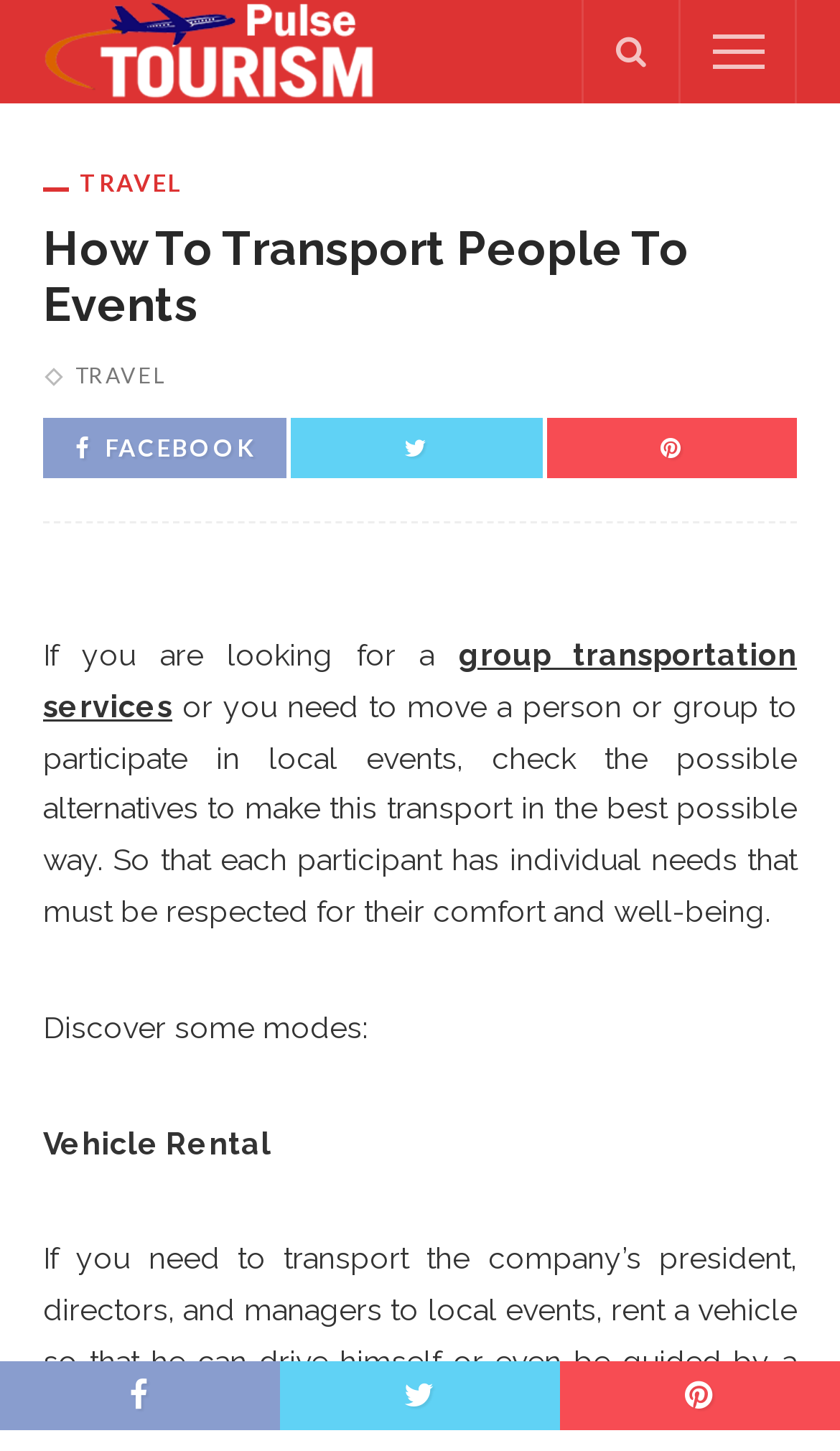Provide a brief response to the question using a single word or phrase: 
What is emphasized for each participant?

Comfort and well-being